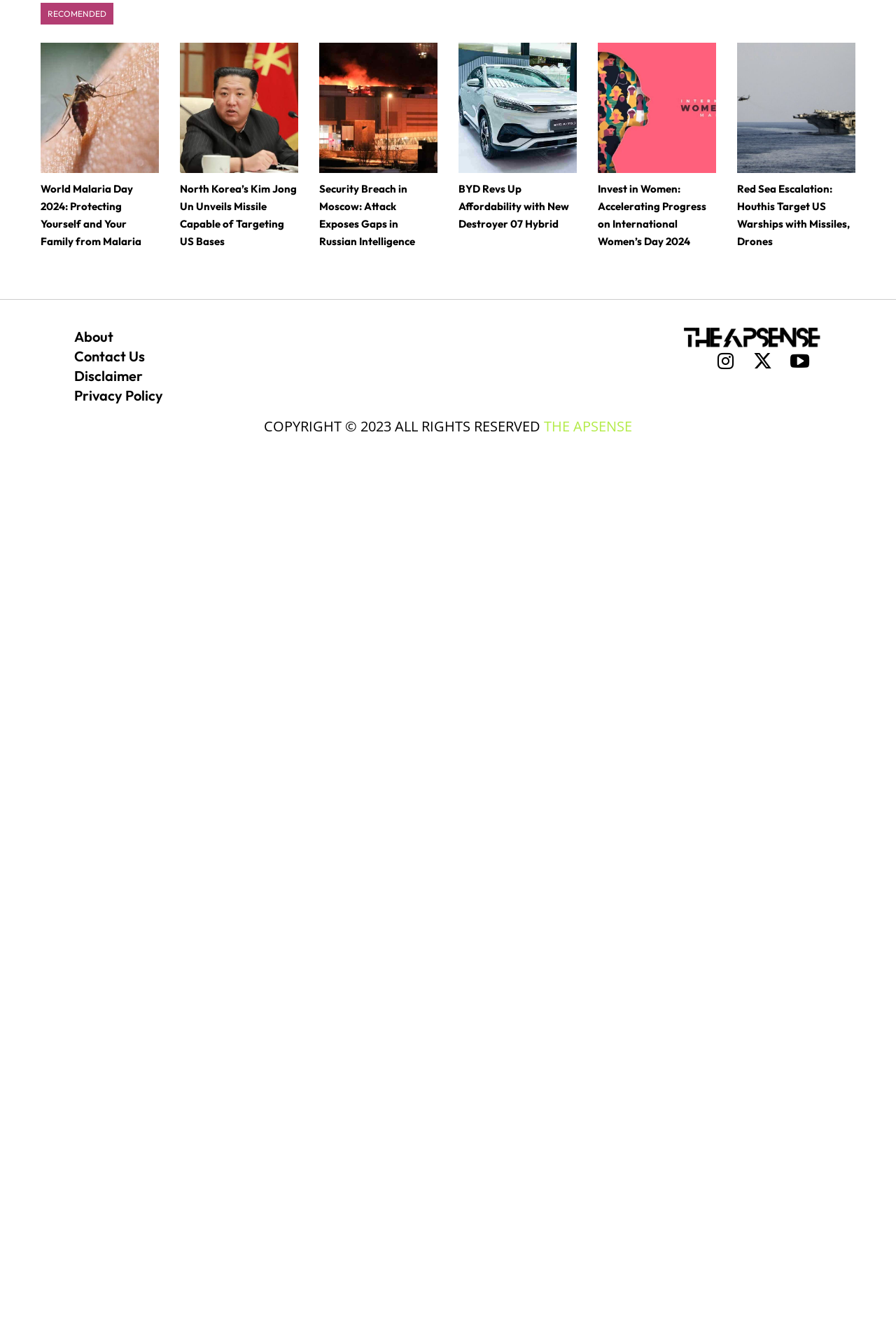Please determine the bounding box coordinates of the element's region to click in order to carry out the following instruction: "Click on 'About'". The coordinates should be four float numbers between 0 and 1, i.e., [left, top, right, bottom].

[0.083, 0.246, 0.127, 0.259]